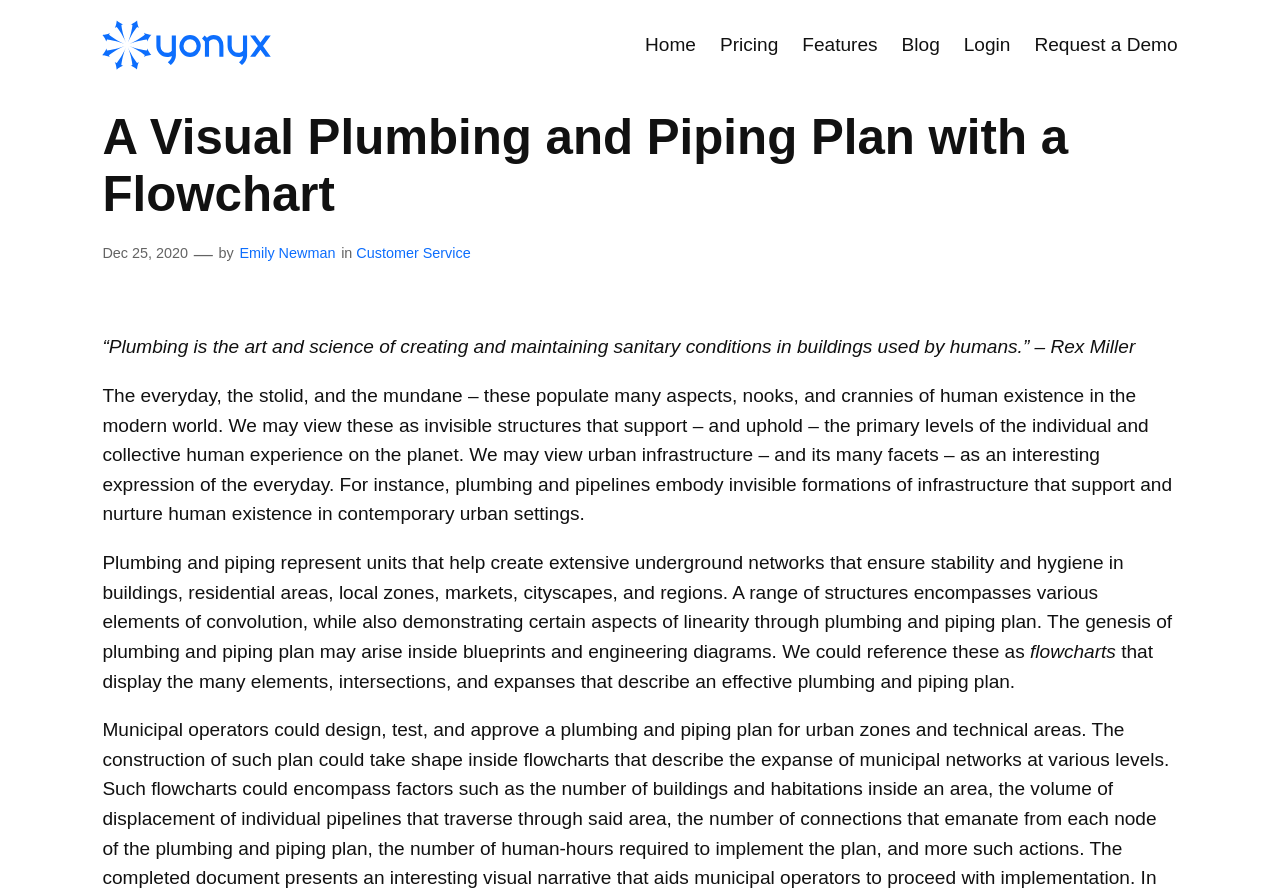Predict the bounding box coordinates for the UI element described as: "Home". The coordinates should be four float numbers between 0 and 1, presented as [left, top, right, bottom].

[0.504, 0.034, 0.544, 0.067]